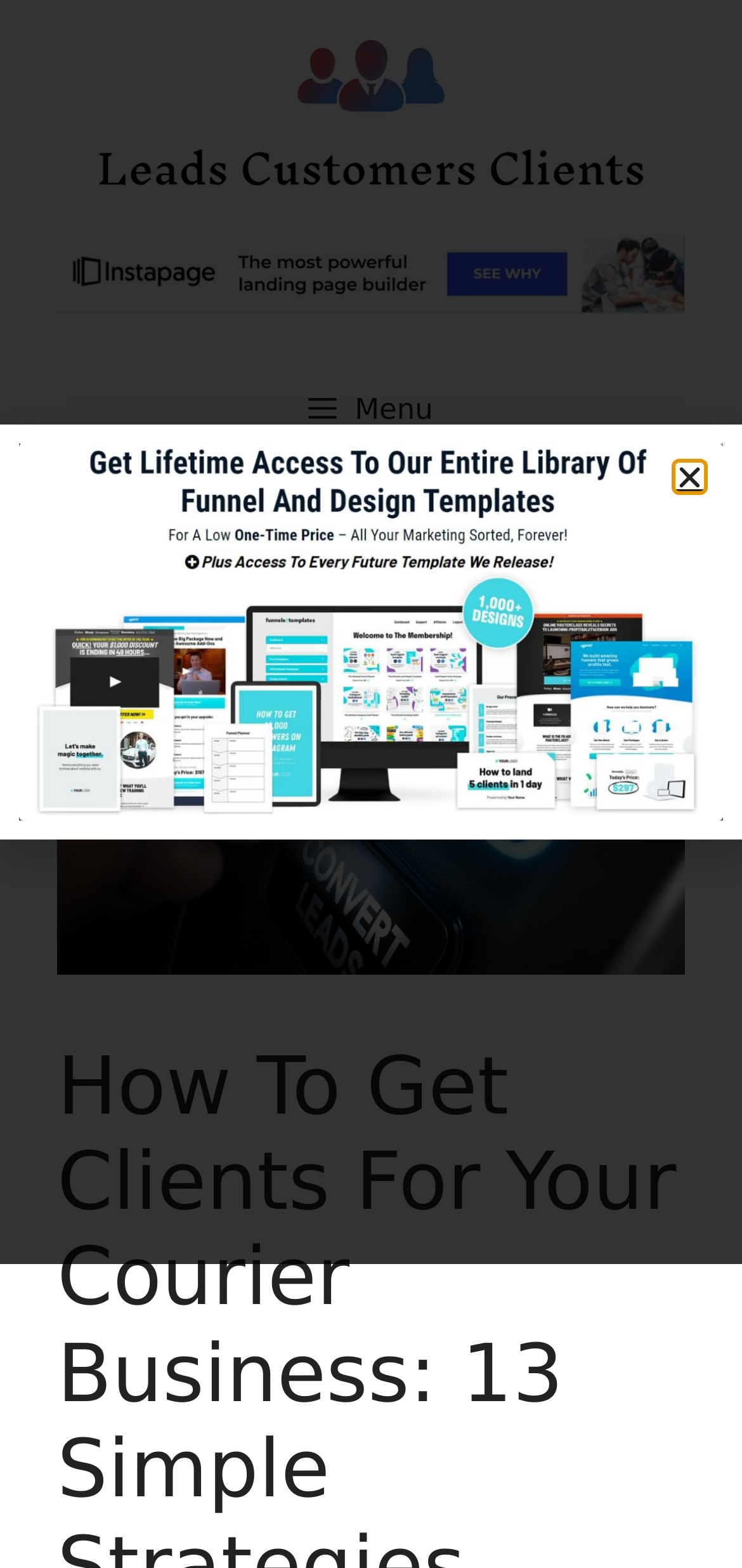What is the purpose of the button with the image of a menu?
Please ensure your answer is as detailed and informative as possible.

I found a button element with an image of a menu, which has the attribute 'controls' set to 'primary-menu'. This suggests that the button is used to open the primary menu.